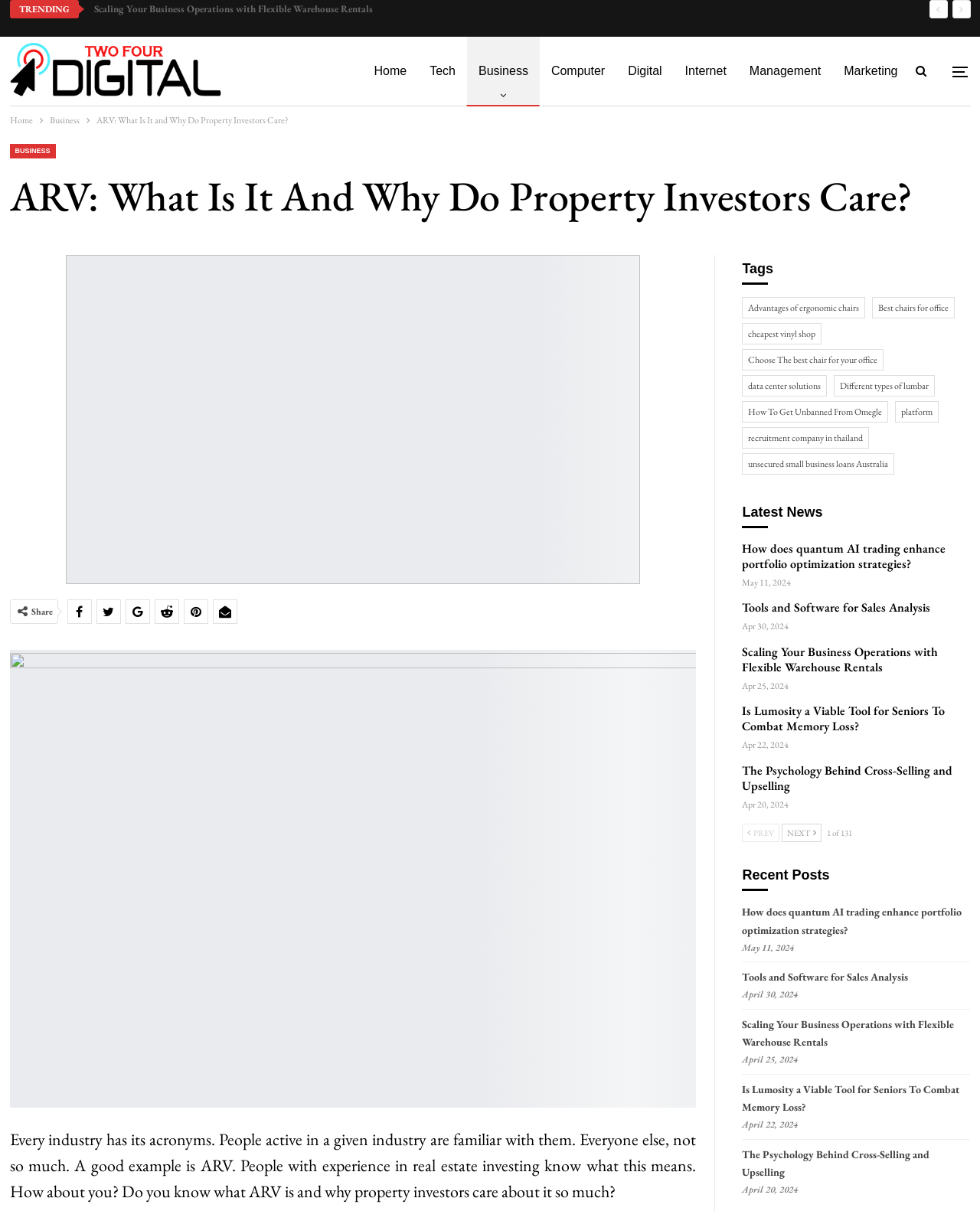Please identify the bounding box coordinates of the area I need to click to accomplish the following instruction: "Click on the 'Home' link".

[0.37, 0.03, 0.427, 0.087]